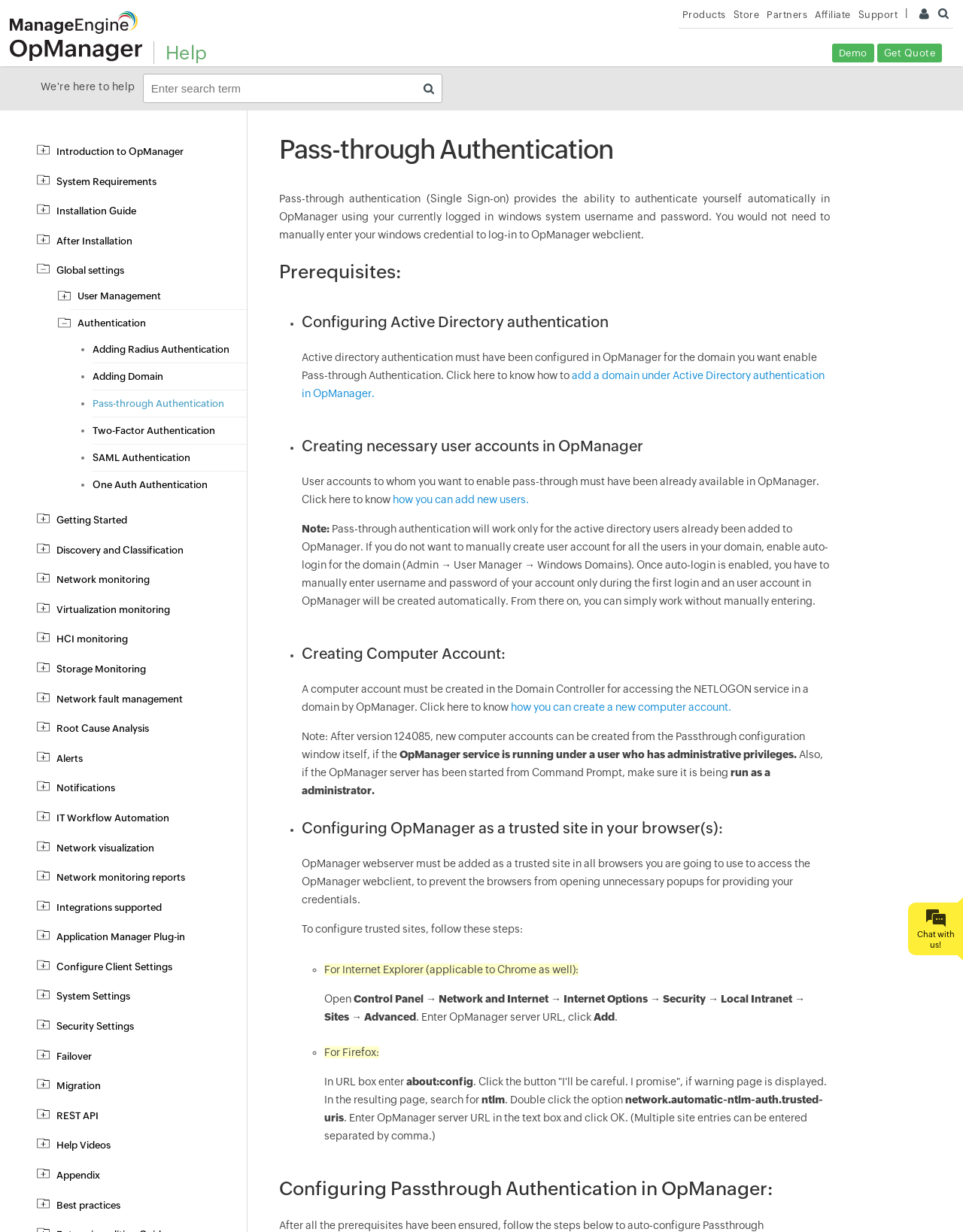Using the provided description Publications, find the bounding box coordinates for the UI element. Provide the coordinates in (top-left x, top-left y, bottom-right x, bottom-right y) format, ensuring all values are between 0 and 1.

None